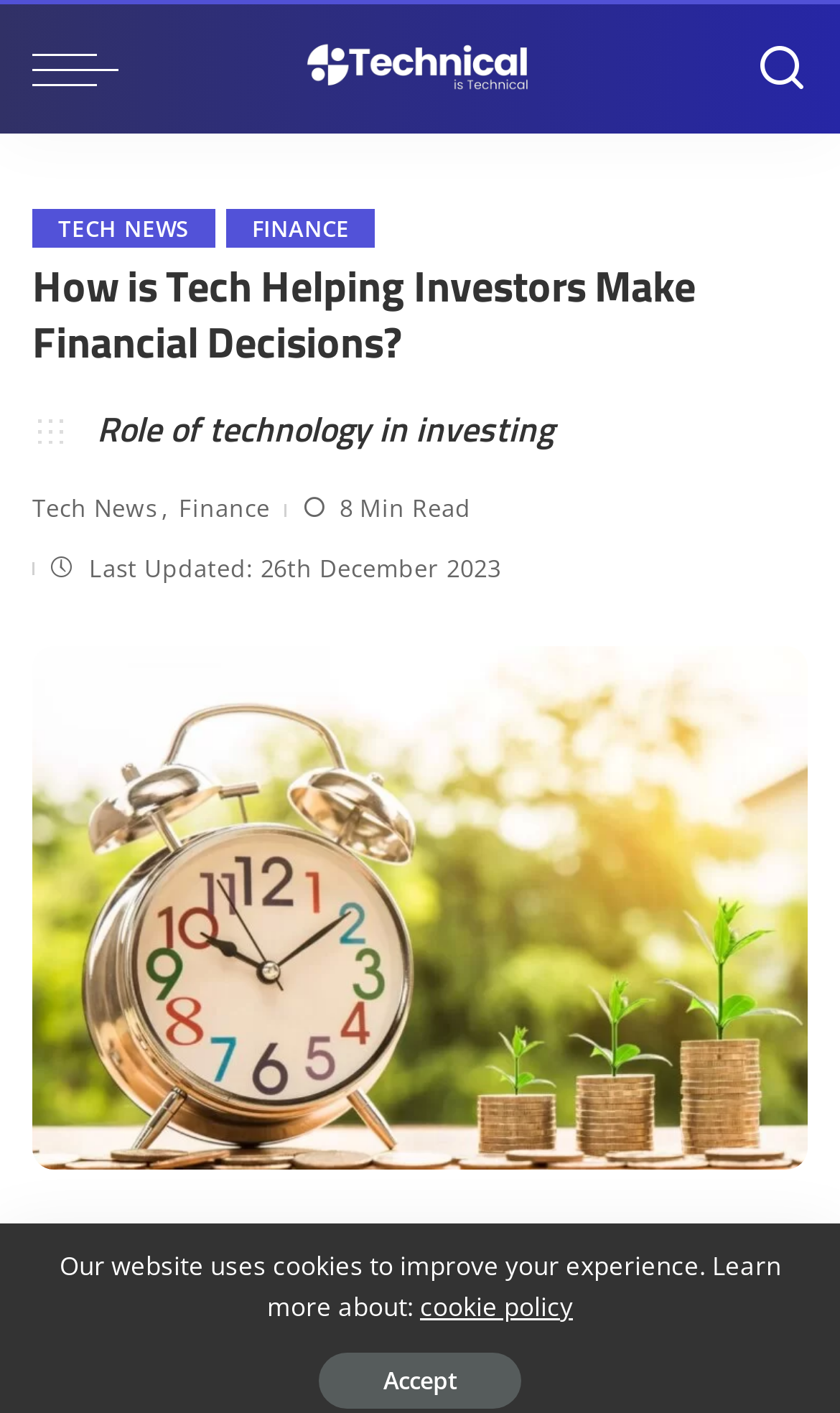Determine the bounding box coordinates for the clickable element required to fulfill the instruction: "Click on the menu trigger". Provide the coordinates as four float numbers between 0 and 1, i.e., [left, top, right, bottom].

[0.038, 0.003, 0.167, 0.095]